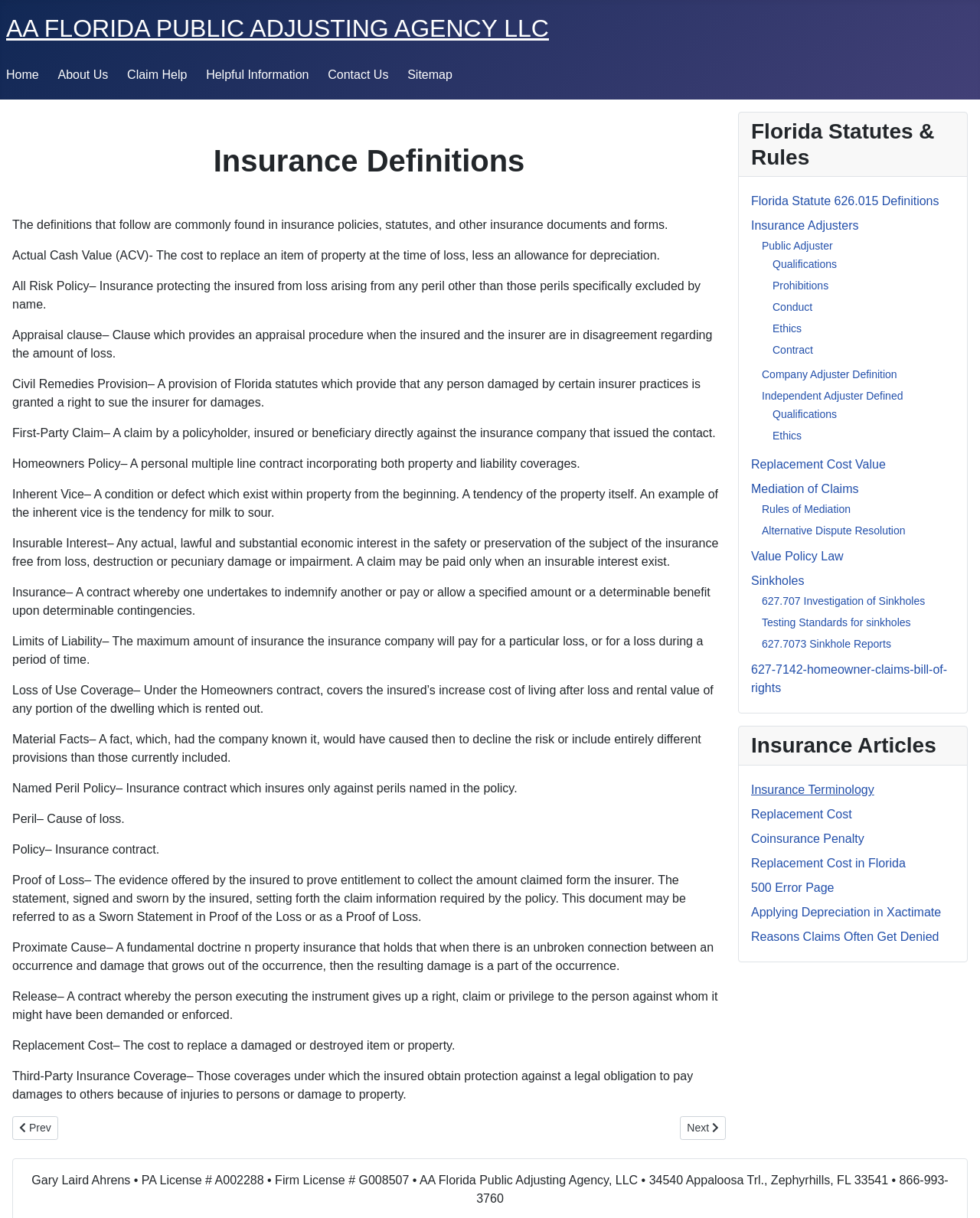Find the bounding box coordinates for the HTML element specified by: "Conduct".

[0.788, 0.247, 0.829, 0.257]